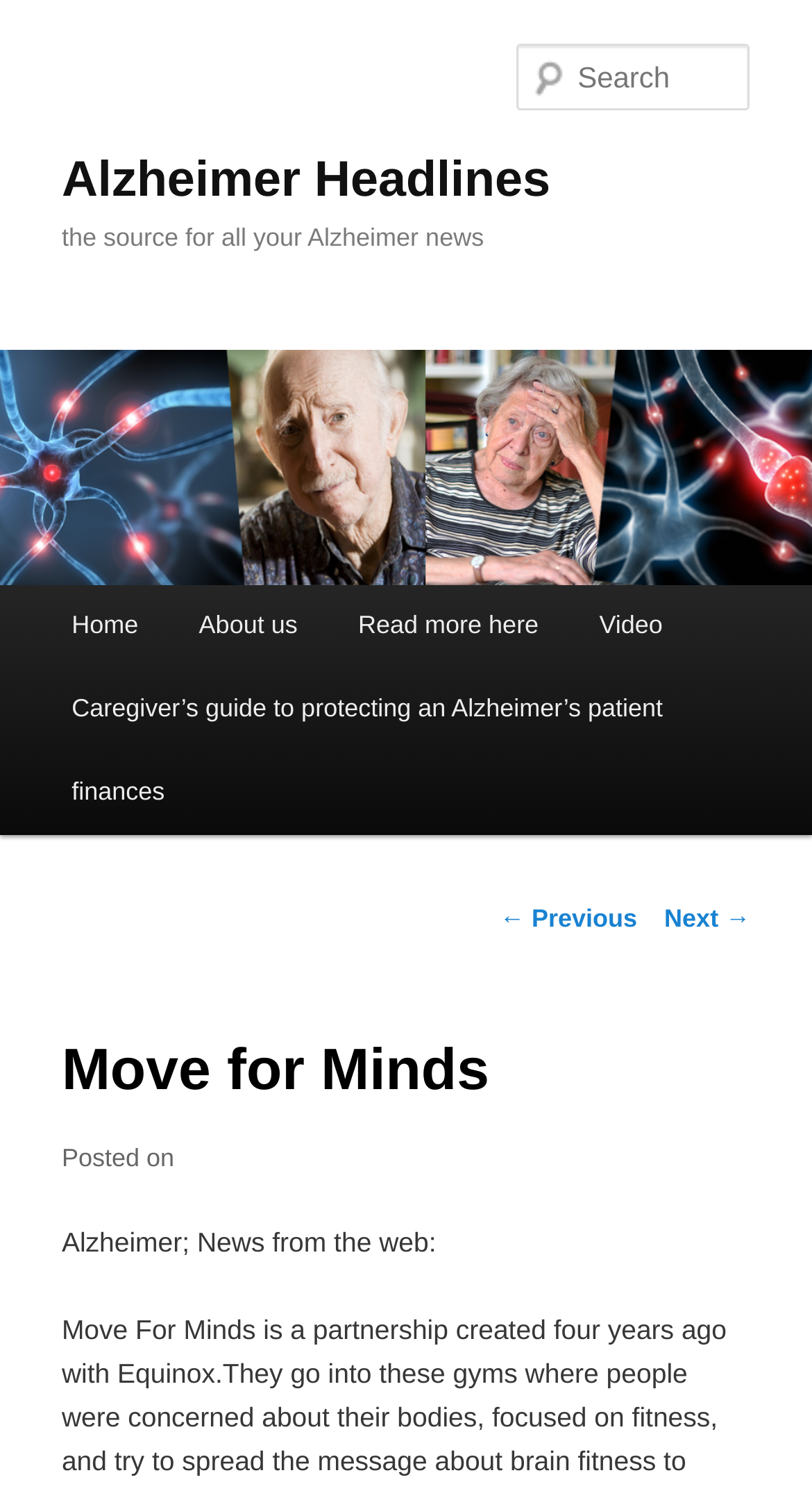What is the purpose of the search box?
Refer to the image and give a detailed answer to the query.

The search box is a textbox element with the label 'Search' and is located near the top of the webpage. Its purpose is likely to allow users to search for specific Alzheimer news or articles on the website.